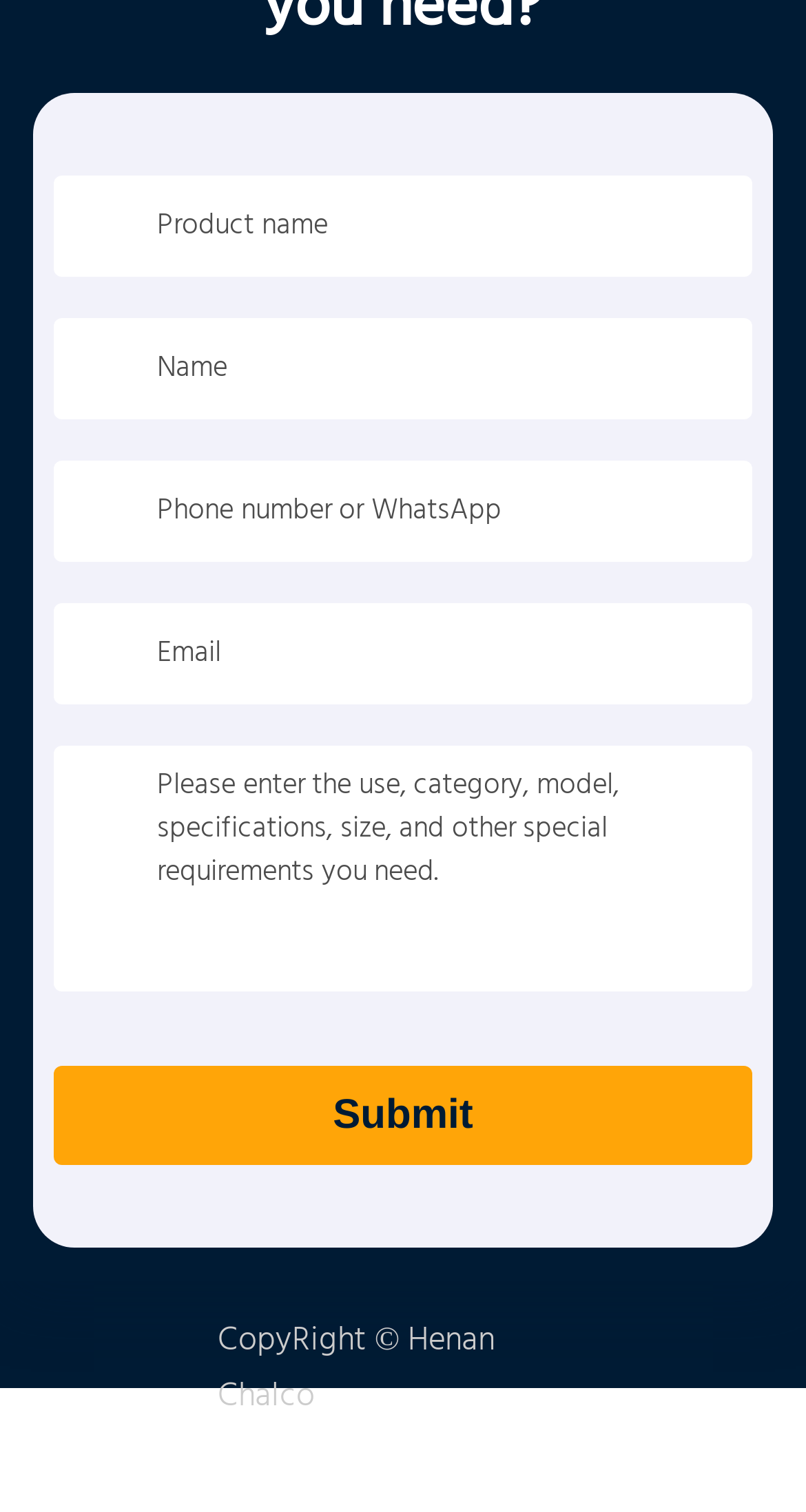Determine the bounding box coordinates of the UI element that matches the following description: "name="email" placeholder="Email"". The coordinates should be four float numbers between 0 and 1 in the format [left, top, right, bottom].

[0.118, 0.412, 0.882, 0.453]